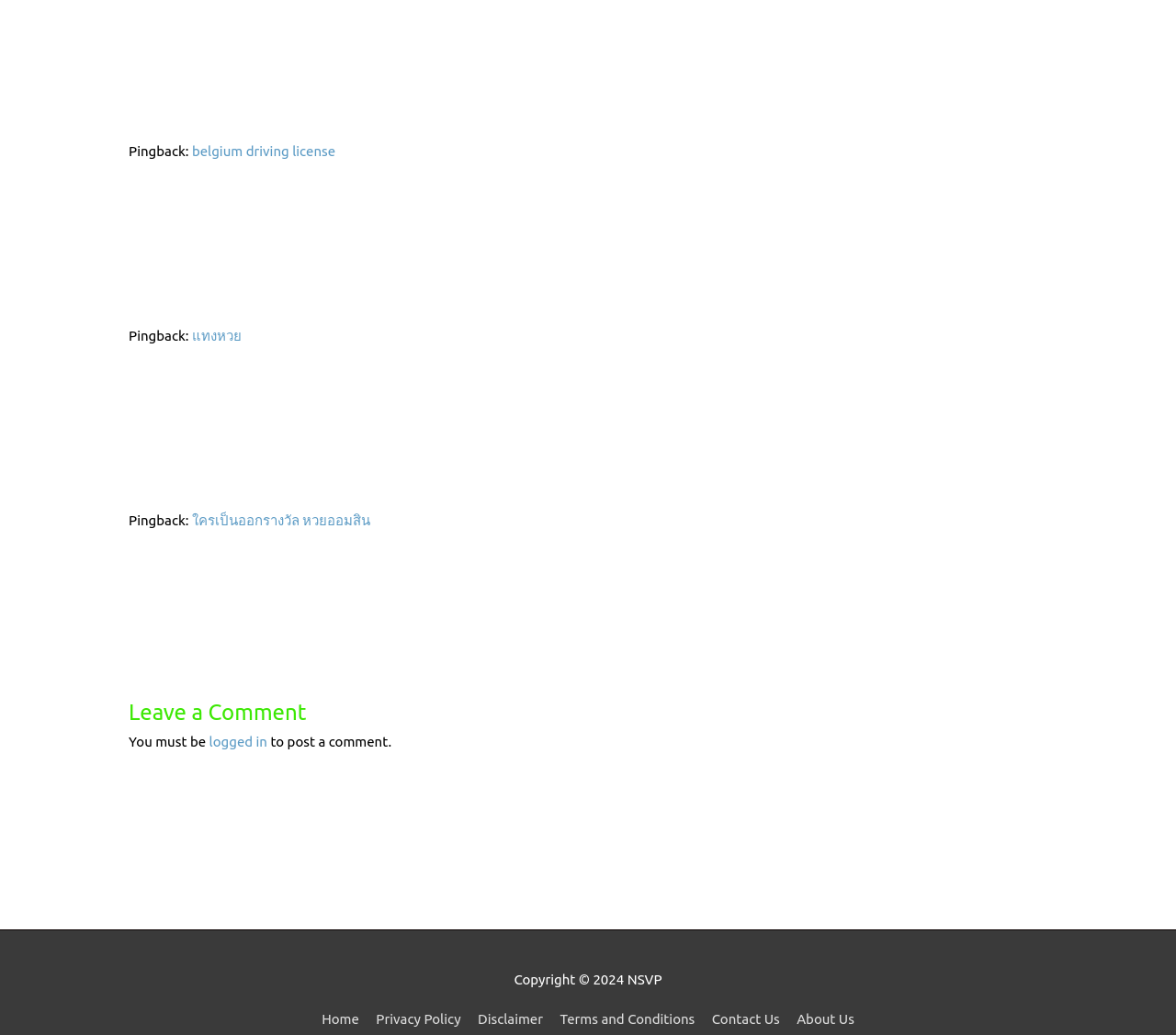Based on the visual content of the image, answer the question thoroughly: What is required to post a comment?

I read the StaticText element with the text 'You must be' followed by a link element with the text 'logged in', which implies that users must be logged in to post a comment.